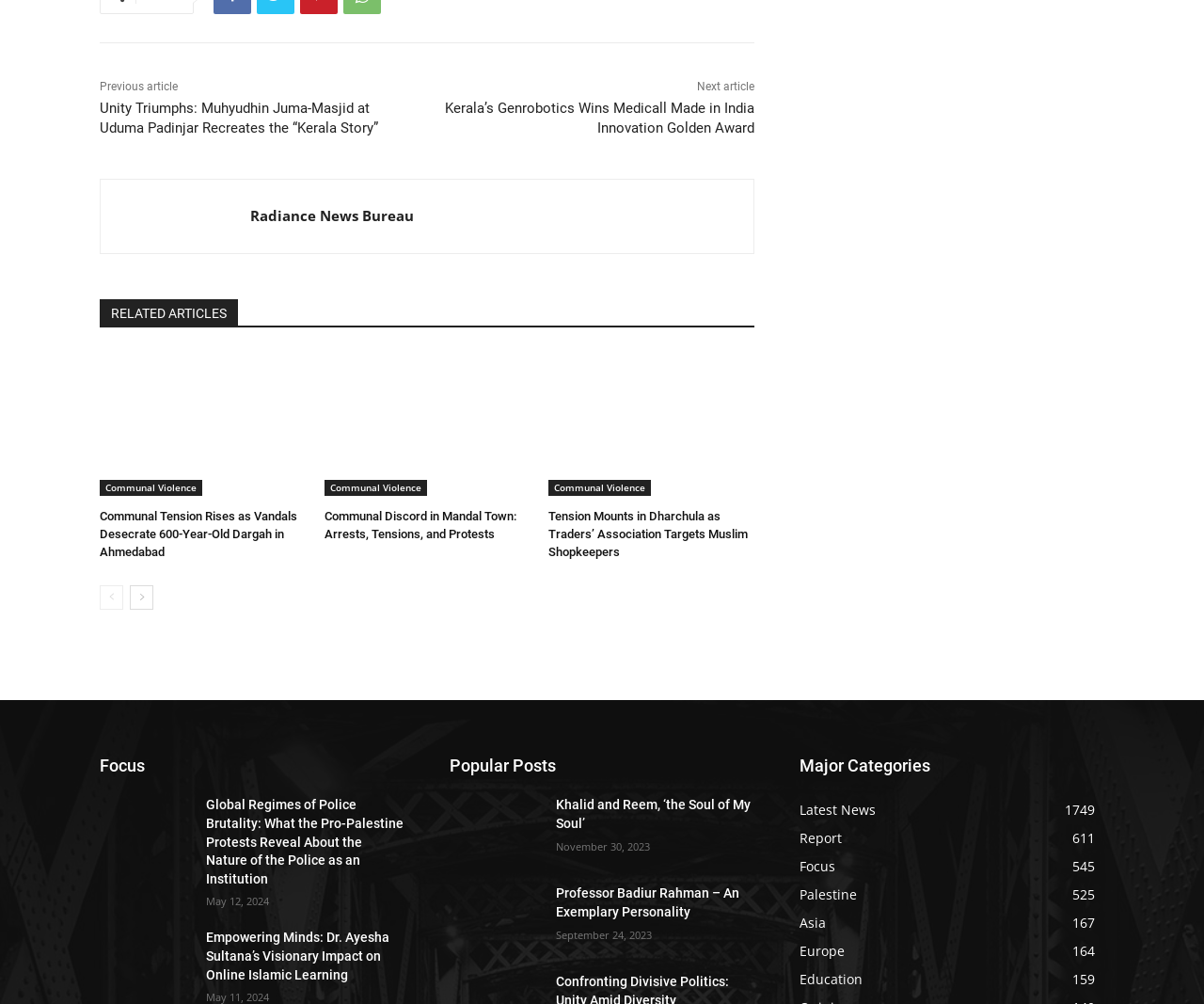Pinpoint the bounding box coordinates for the area that should be clicked to perform the following instruction: "Check the 'Popular Posts' section".

[0.373, 0.747, 0.627, 0.777]